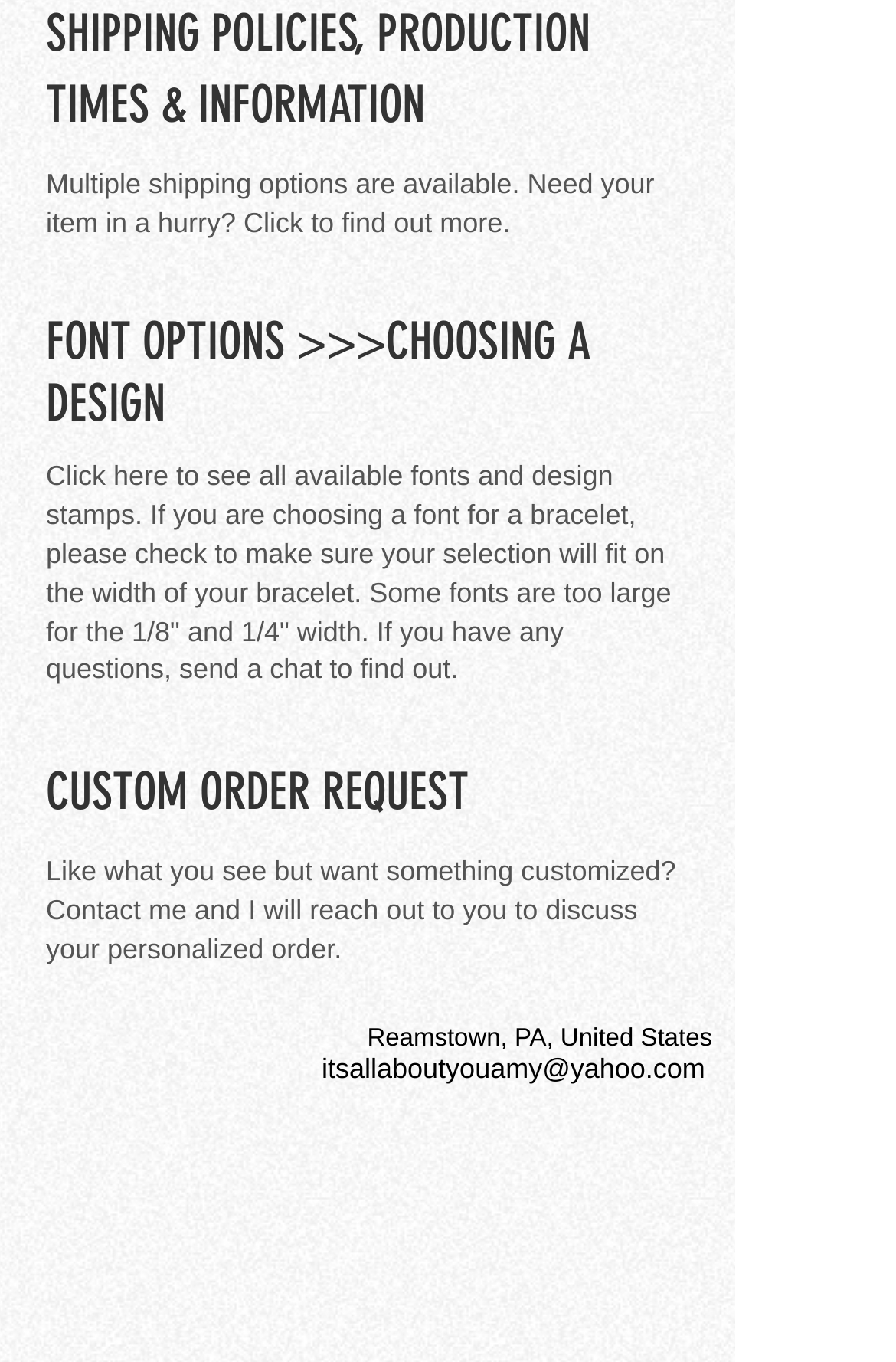Provide your answer to the question using just one word or phrase: What is the contact email of the seller?

itsallaboutyouamy@yahoo.com